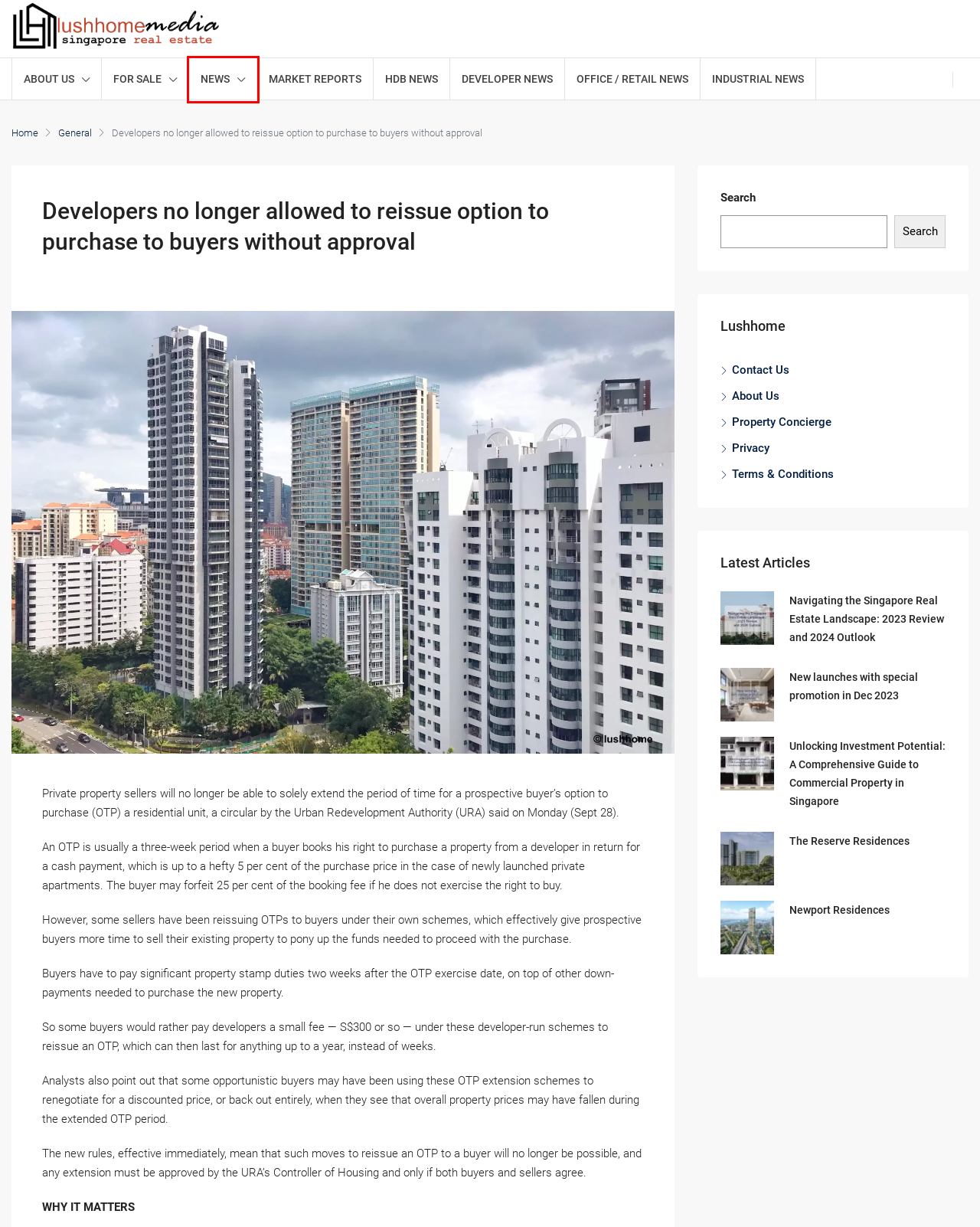Examine the screenshot of a webpage with a red rectangle bounding box. Select the most accurate webpage description that matches the new webpage after clicking the element within the bounding box. Here are the candidates:
A. Singapore Property Market News and Services | LushHomeMedia
B. Developer News Archives | LushHomeMedia
C. Market Reports Archives | LushHomeMedia
D. Guide to Commercial Property in Singapore | LushHomeMedia
E. General Archives | LushHomeMedia
F. Contact | Ask Us Anything | LushHomeMedia
G. For Sale Archives | LushHomeMedia
H. Property Concierge | LushHomeMedia

E